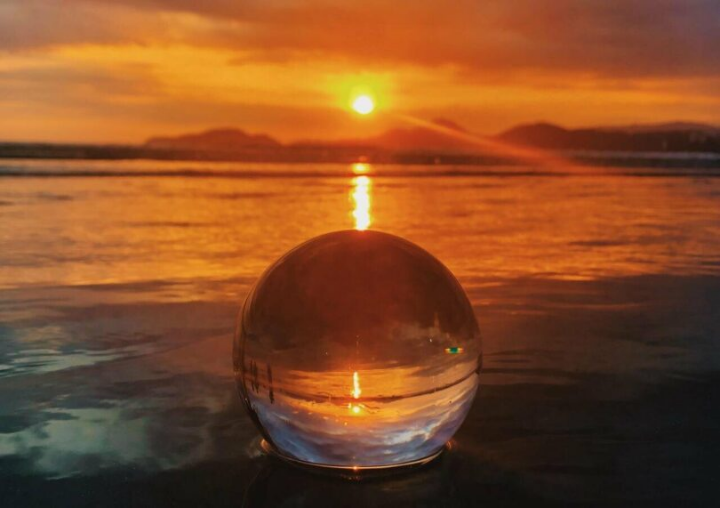Give an elaborate caption for the image.

The image captures a mesmerizing glass ball resting on a tranquil surface, reflecting the breathtaking hues of a sunset. The warm tones of orange and gold blend seamlessly into the sky, while the sun descends on the horizon, casting a radiant glow. The spherical glass not only mirrors the vibrant colors of the sky, but also symbolizes clarity and introspection, echoing themes of spiritual awakening and self-discovery. The natural landscape in the background, with its gentle hills and serene water, enhances the overall ambiance, inviting viewers to contemplate their own journeys towards understanding and connection with their true essence.